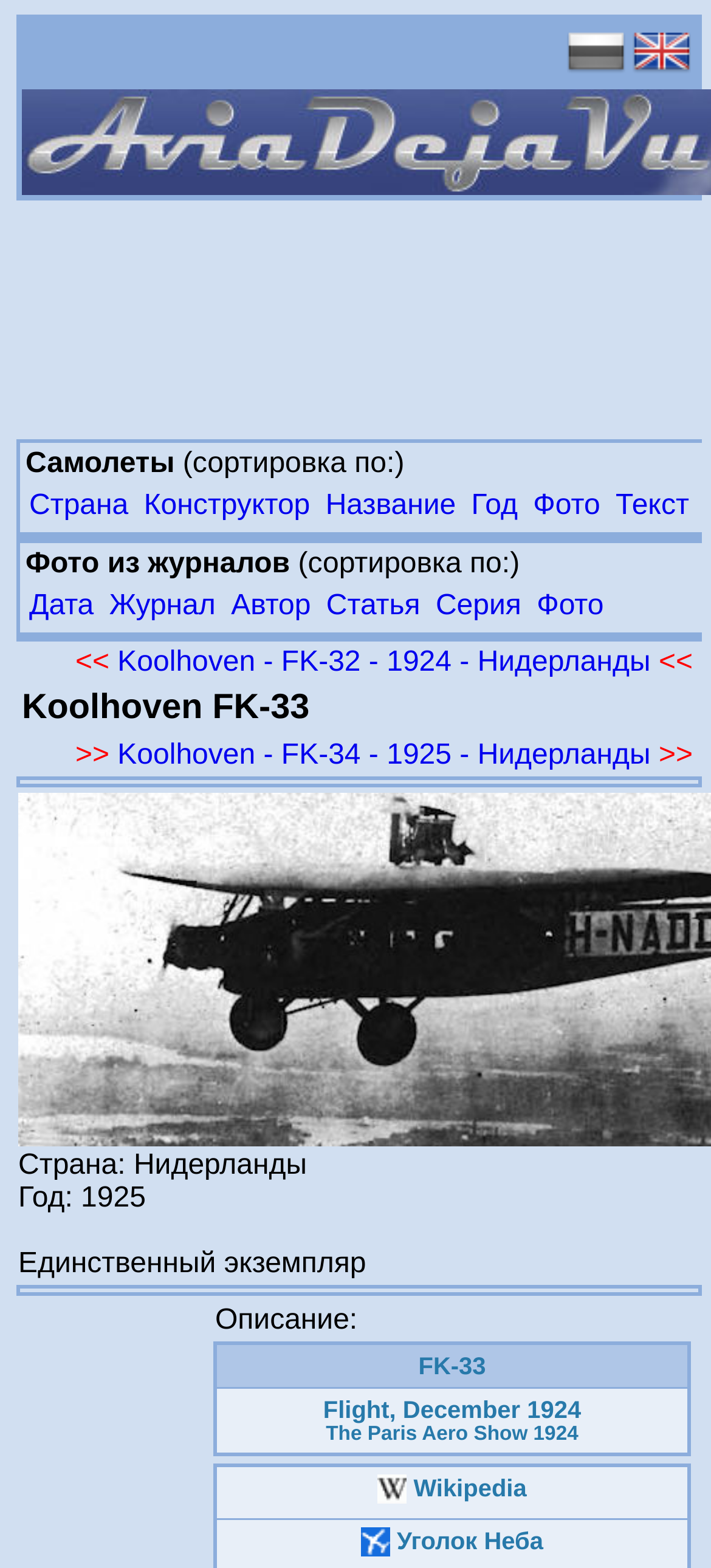What is the name of the magazine mentioned in the description?
Kindly answer the question with as much detail as you can.

I found the answer by looking at the static text 'FK-33' and its corresponding description 'Flight, December 1924' on the webpage.